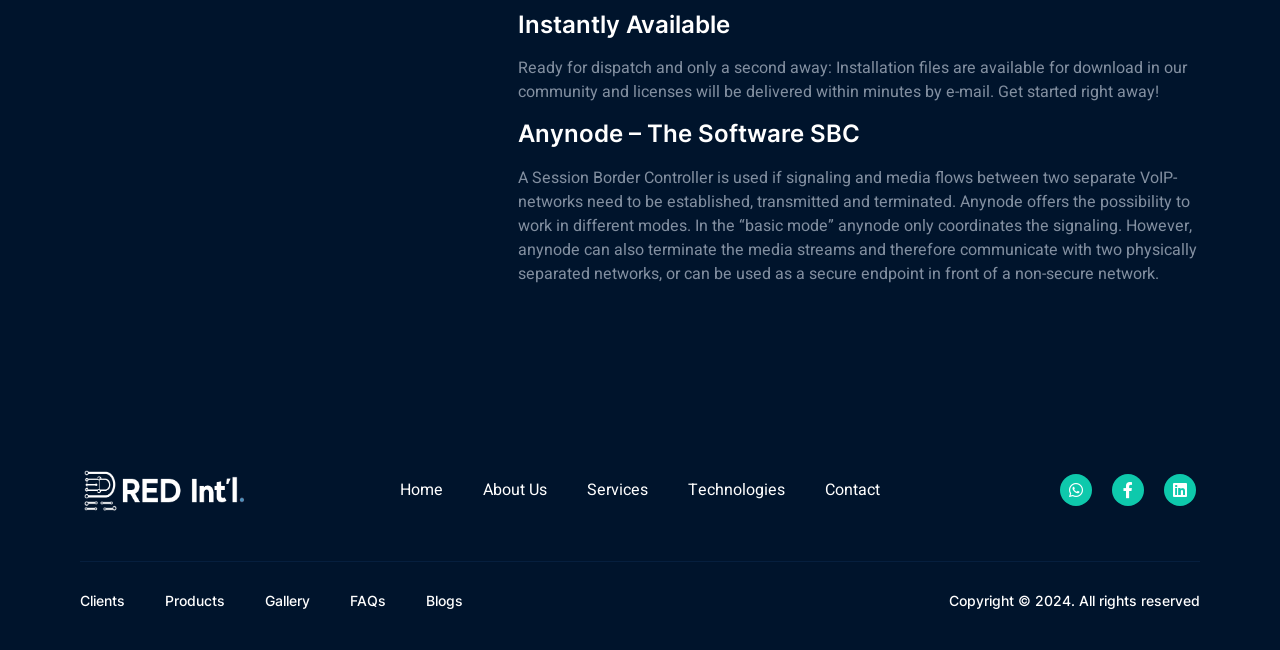Determine the bounding box coordinates for the area that should be clicked to carry out the following instruction: "View products".

[0.129, 0.91, 0.176, 0.938]